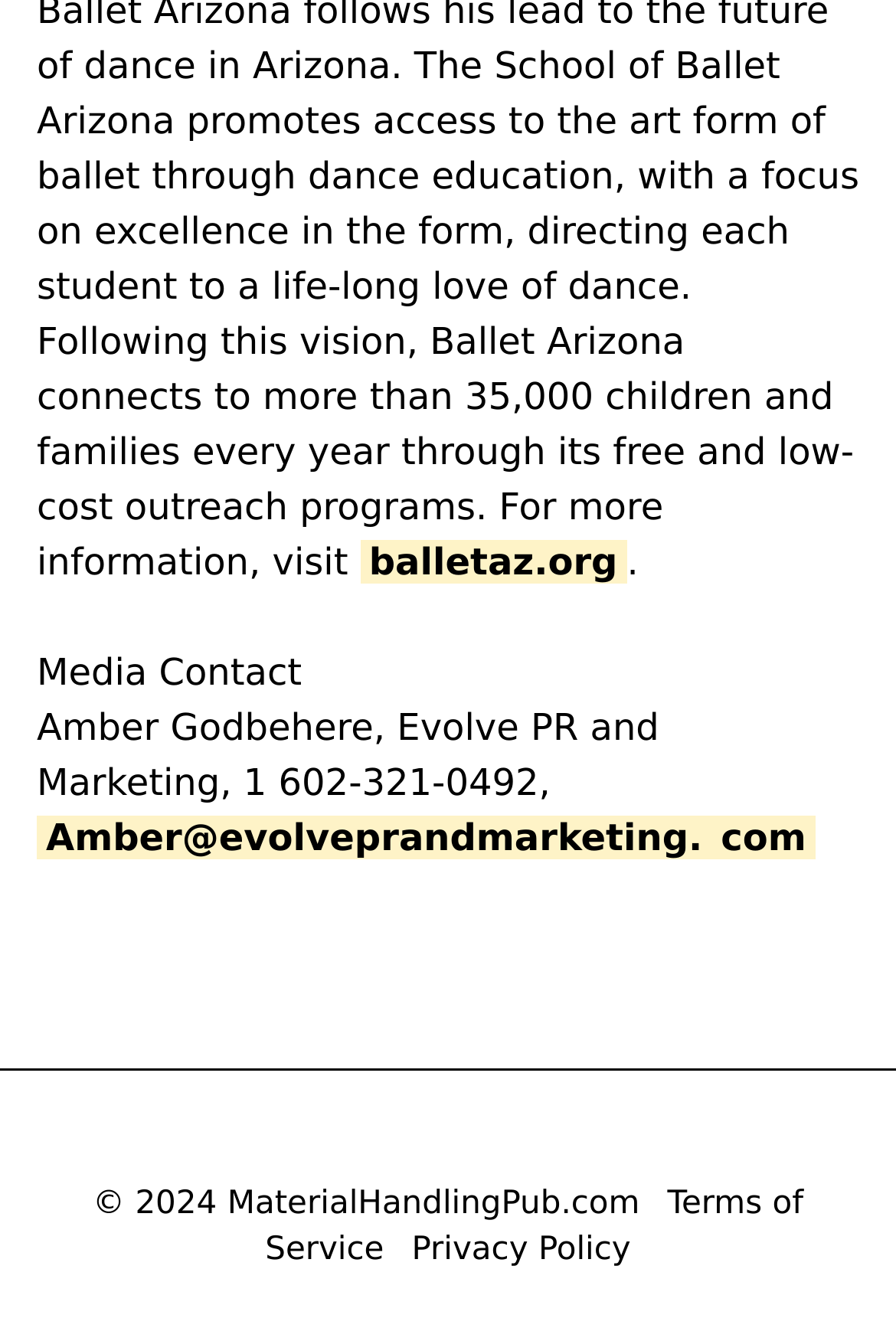What are the two links at the bottom of the webpage?
Please respond to the question with a detailed and informative answer.

I found the two links at the bottom of the webpage by looking at the section below the copyright information, where I saw two links labeled 'Terms of Service' and 'Privacy Policy'.